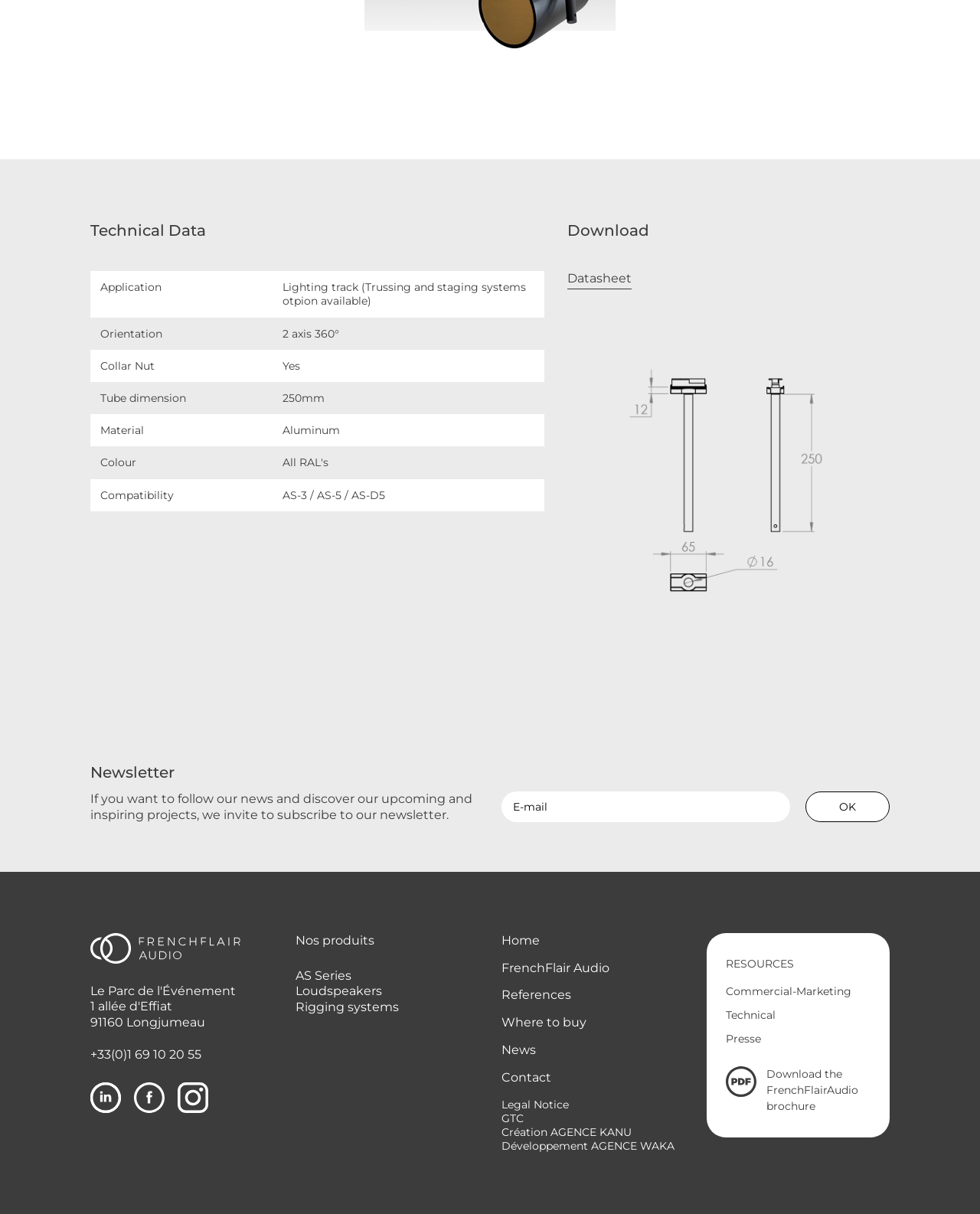Identify the bounding box coordinates necessary to click and complete the given instruction: "Go to the Home page".

[0.512, 0.768, 0.551, 0.78]